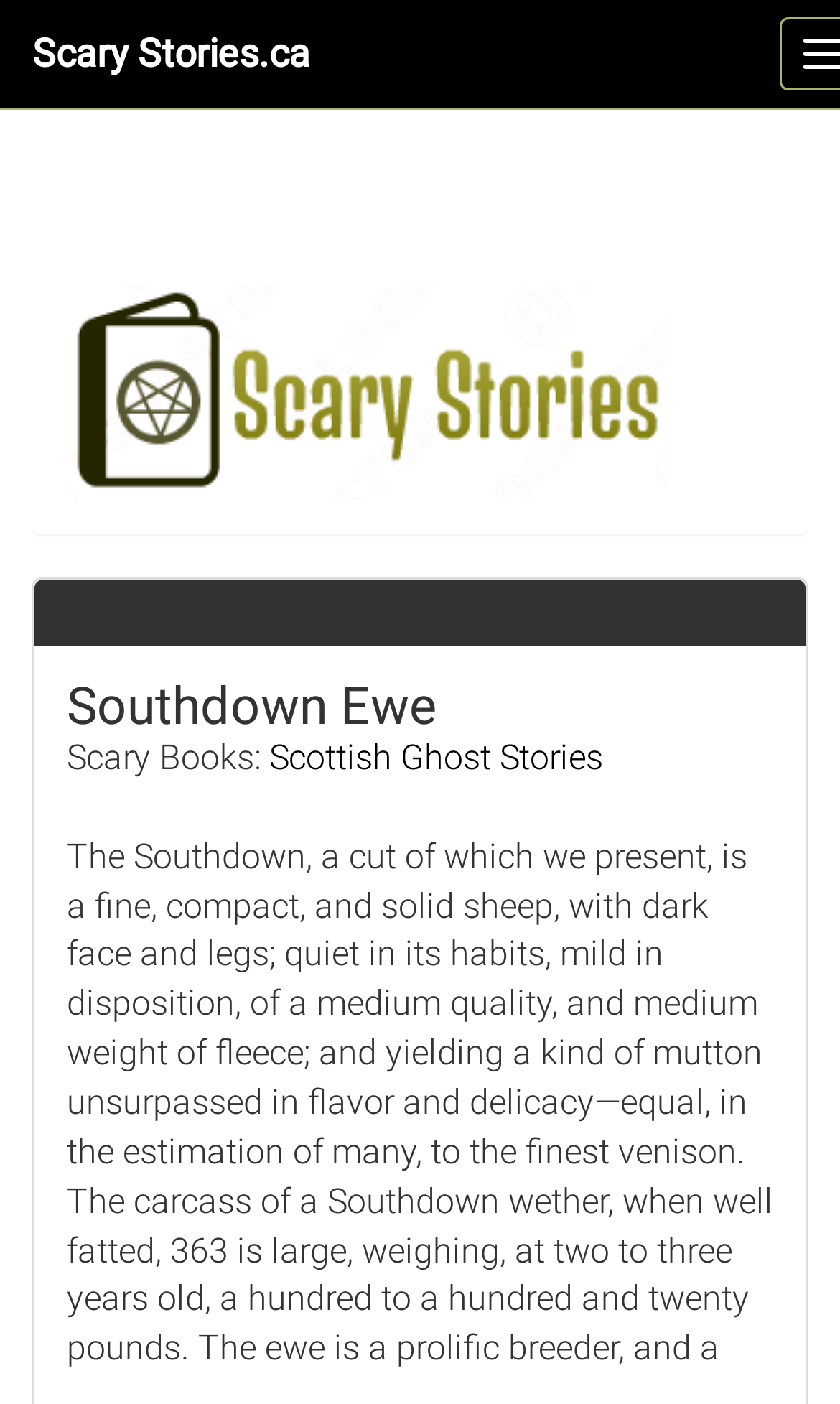Given the element description: "Scottish Ghost Stories", predict the bounding box coordinates of the UI element it refers to, using four float numbers between 0 and 1, i.e., [left, top, right, bottom].

[0.321, 0.525, 0.718, 0.554]